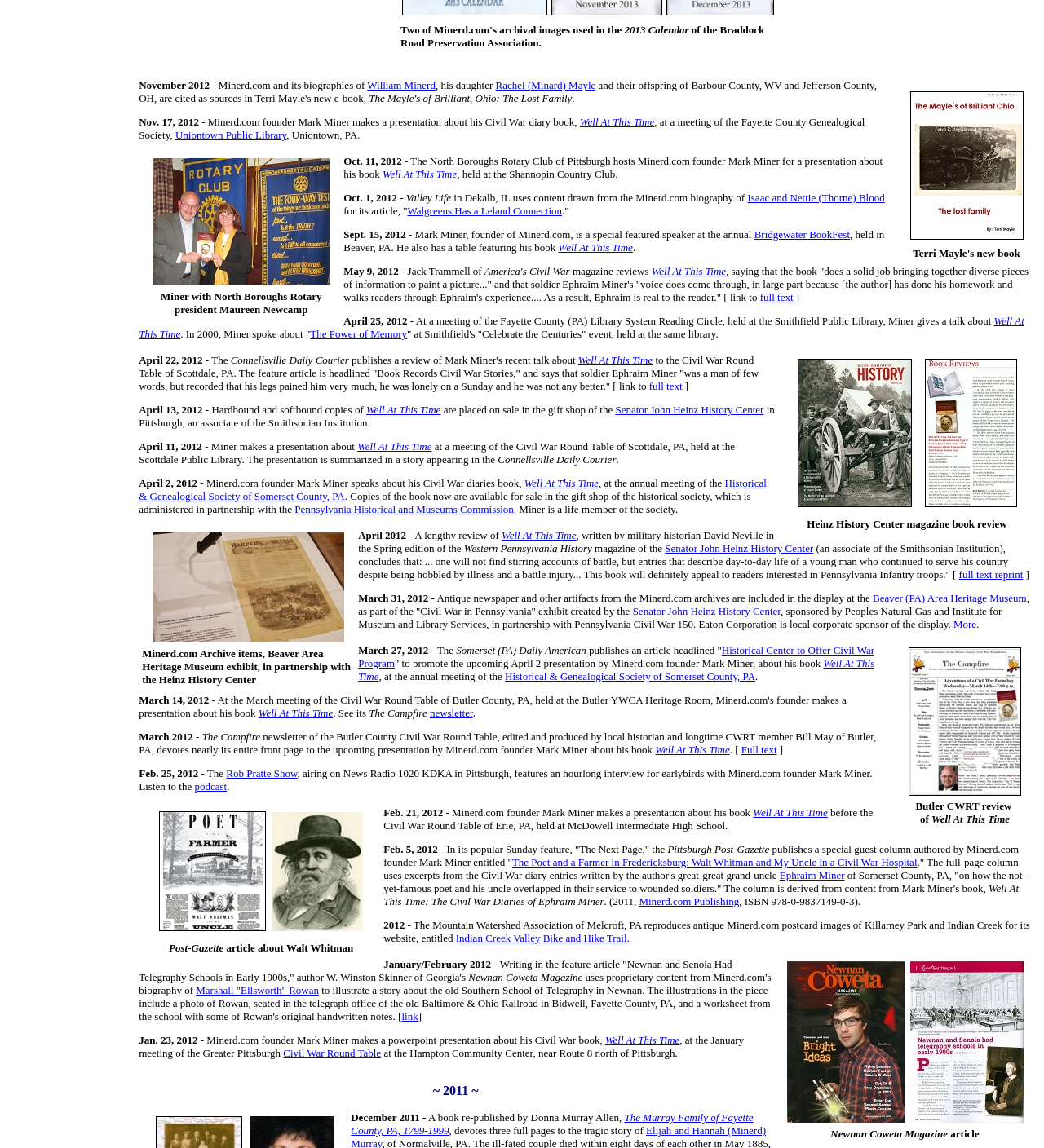Consider the image and give a detailed and elaborate answer to the question: 
What is the name of the library where Mark Miner gave a talk?

The webpage mentions that Mark Miner gave a talk about his book at a meeting of the Fayette County Library System Reading Circle, held at the Smithfield Public Library.